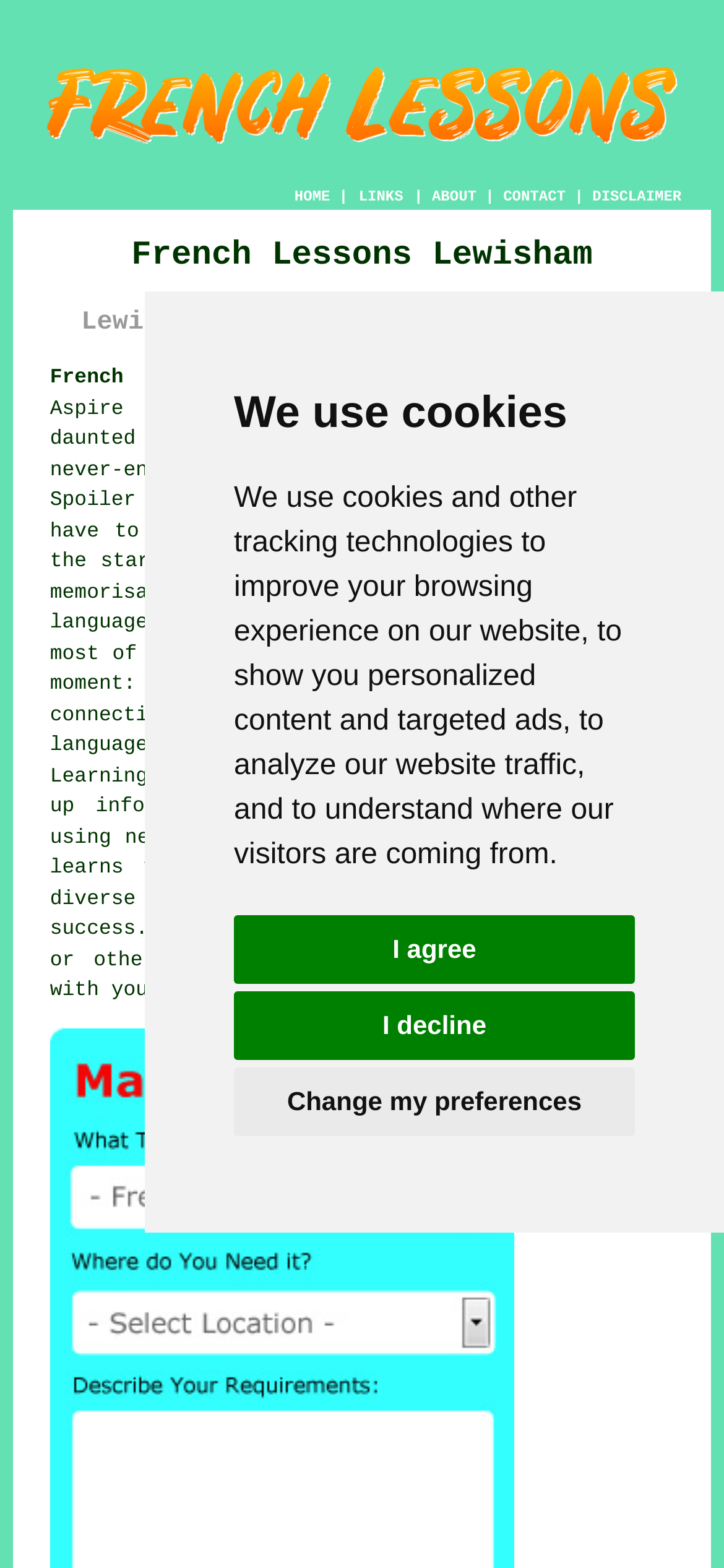Determine the bounding box coordinates of the clickable element to achieve the following action: 'Click the ABOUT link'. Provide the coordinates as four float values between 0 and 1, formatted as [left, top, right, bottom].

[0.597, 0.12, 0.658, 0.131]